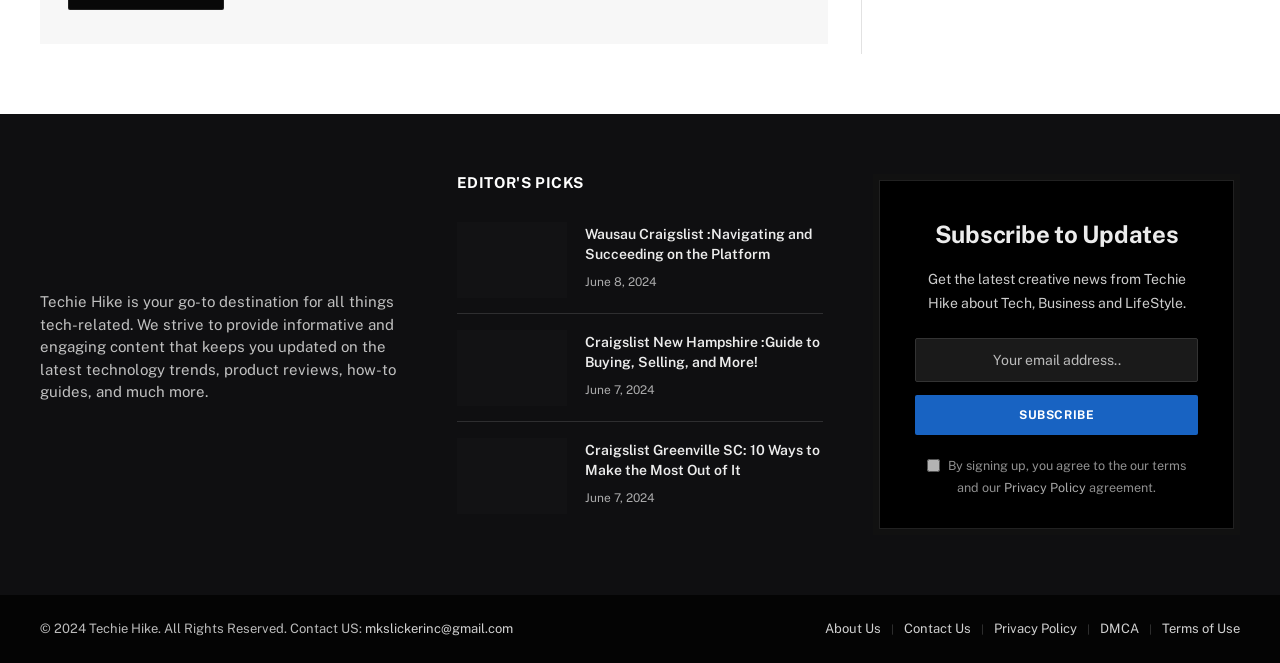What is the title of the first article?
Please provide a comprehensive answer based on the details in the screenshot.

The first article is titled 'Wausau Craigslist :Navigating and Succeeding on the Platform', which can be found under the 'EDITOR'S PICKS' section.